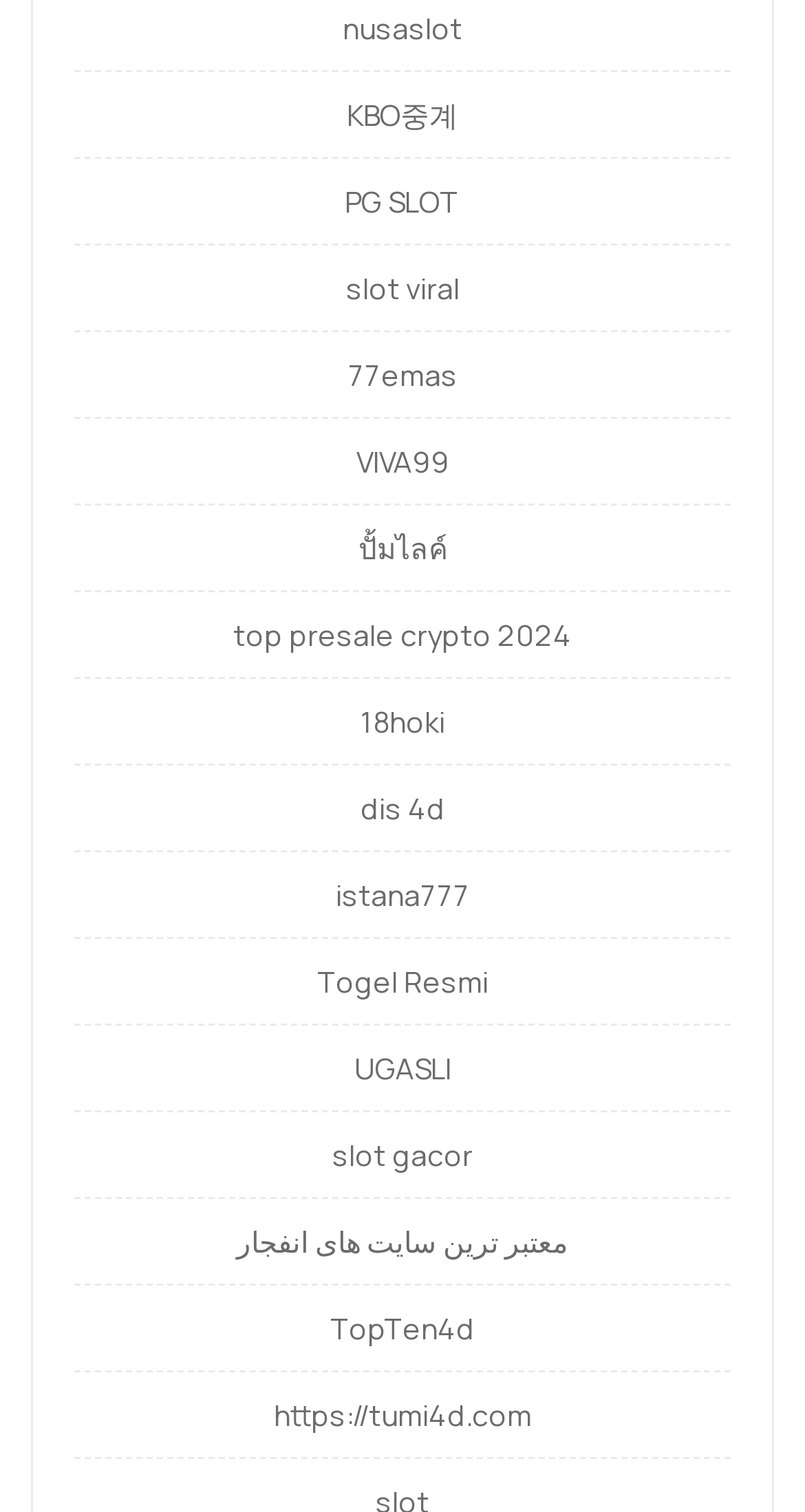Please determine the bounding box coordinates of the element's region to click for the following instruction: "Check out the 'Togel Resmi' link".

[0.394, 0.636, 0.606, 0.662]